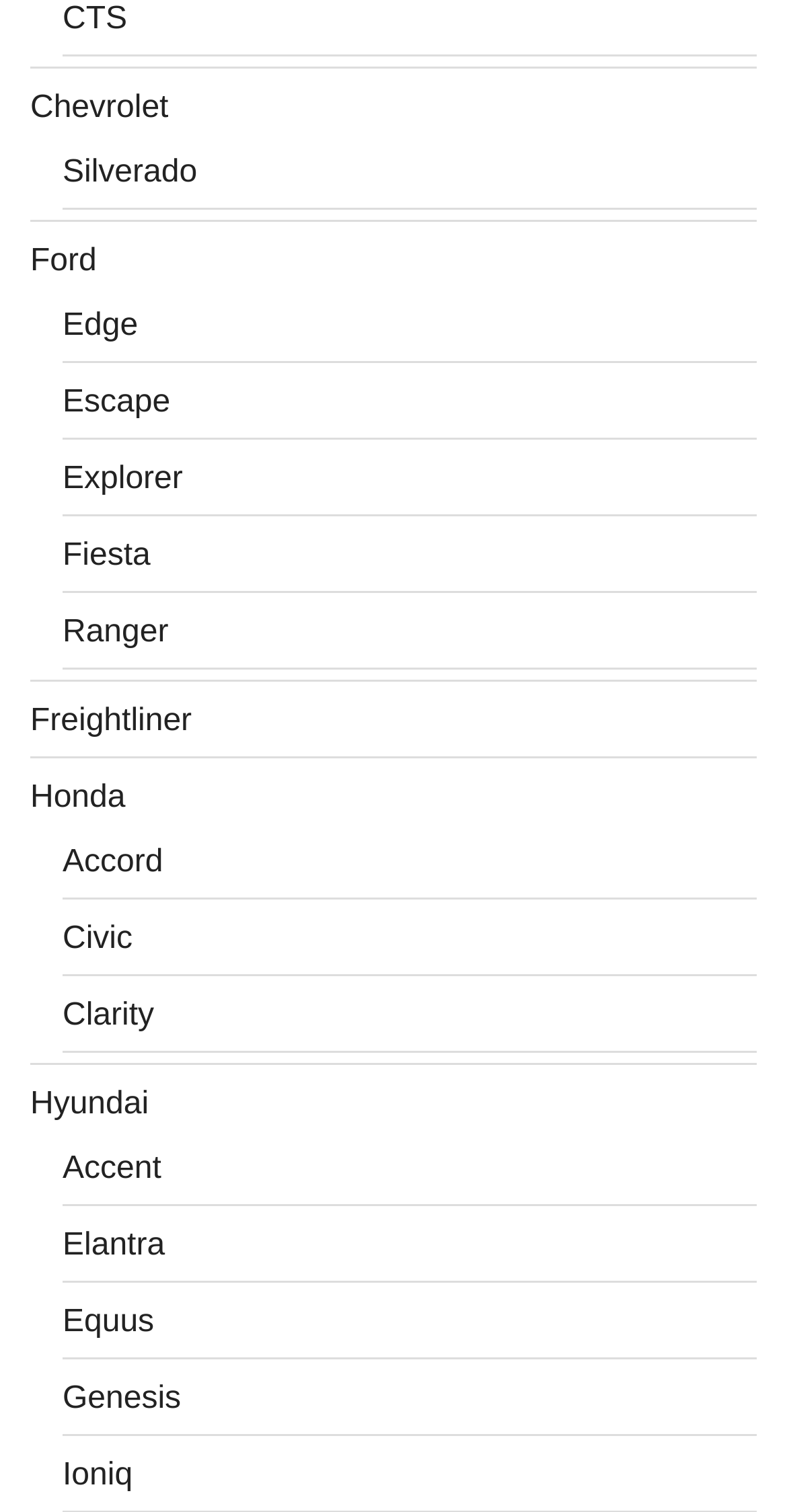Find the bounding box coordinates for the area that must be clicked to perform this action: "Click the JOIN US link".

None